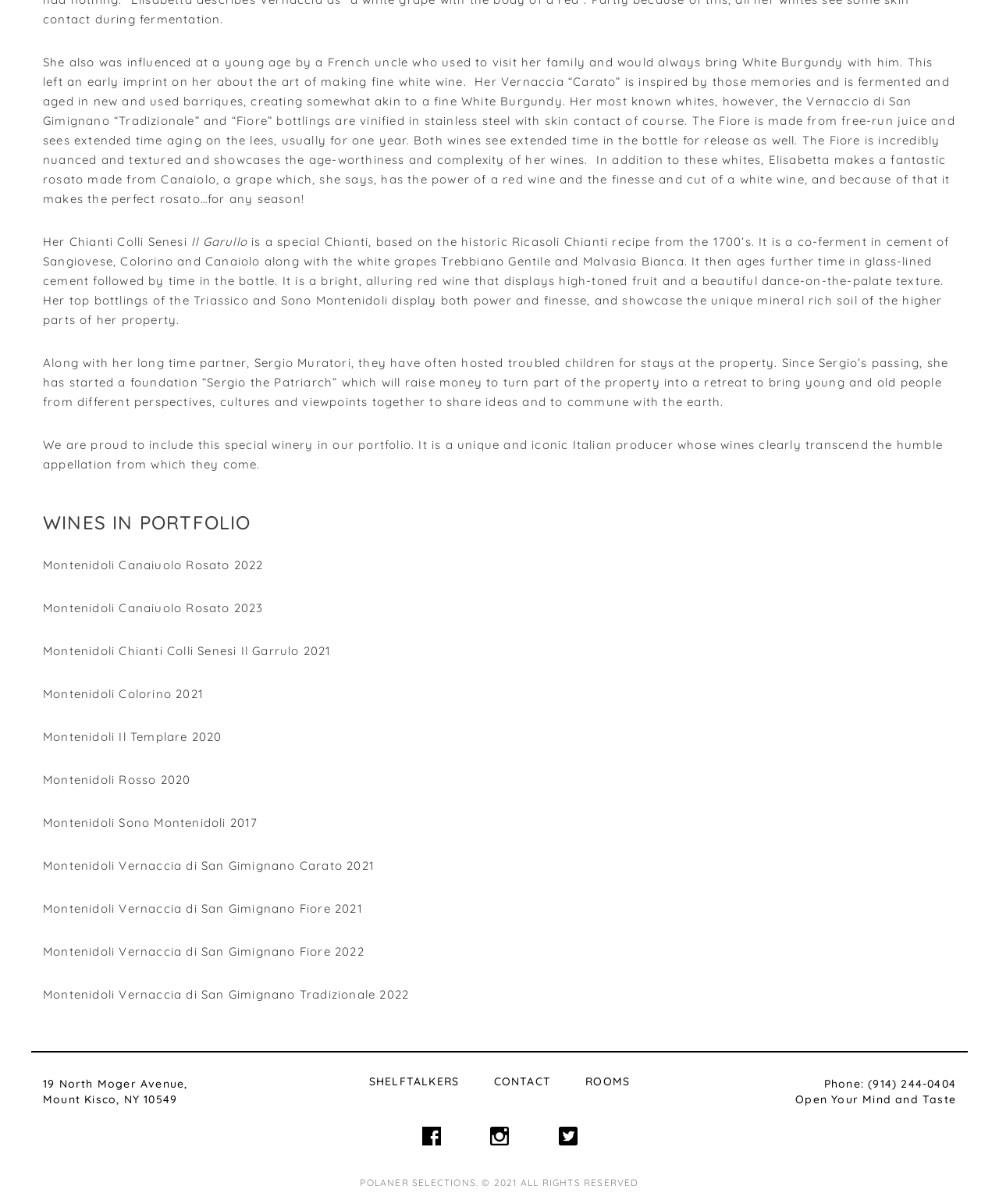Locate the coordinates of the bounding box for the clickable region that fulfills this instruction: "Click the link to view Montenidoli Canaiuolo Rosato 2022".

[0.043, 0.461, 0.957, 0.477]